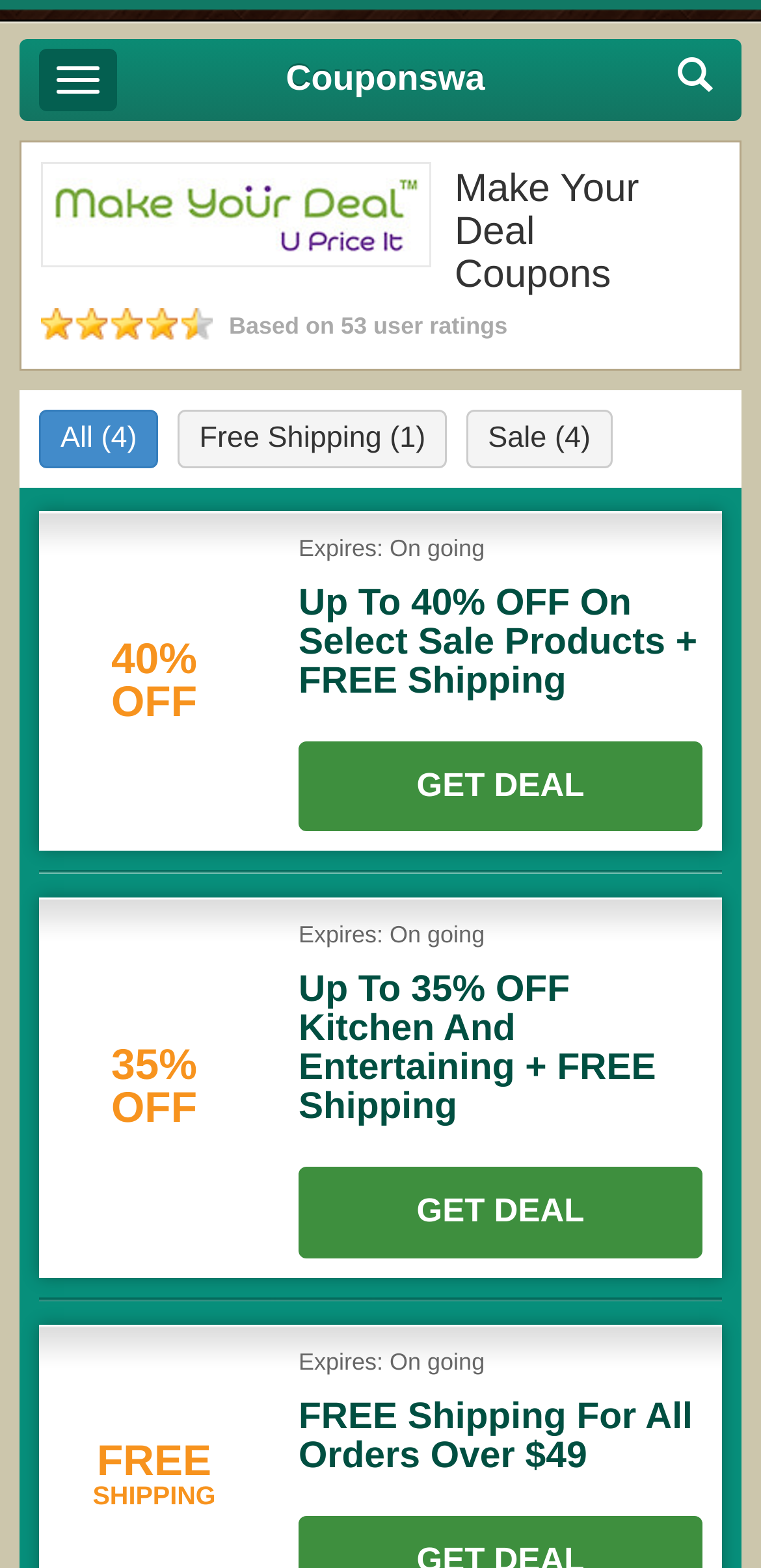What is the expiration date of the 40% OFF deal?
Look at the screenshot and give a one-word or phrase answer.

On going